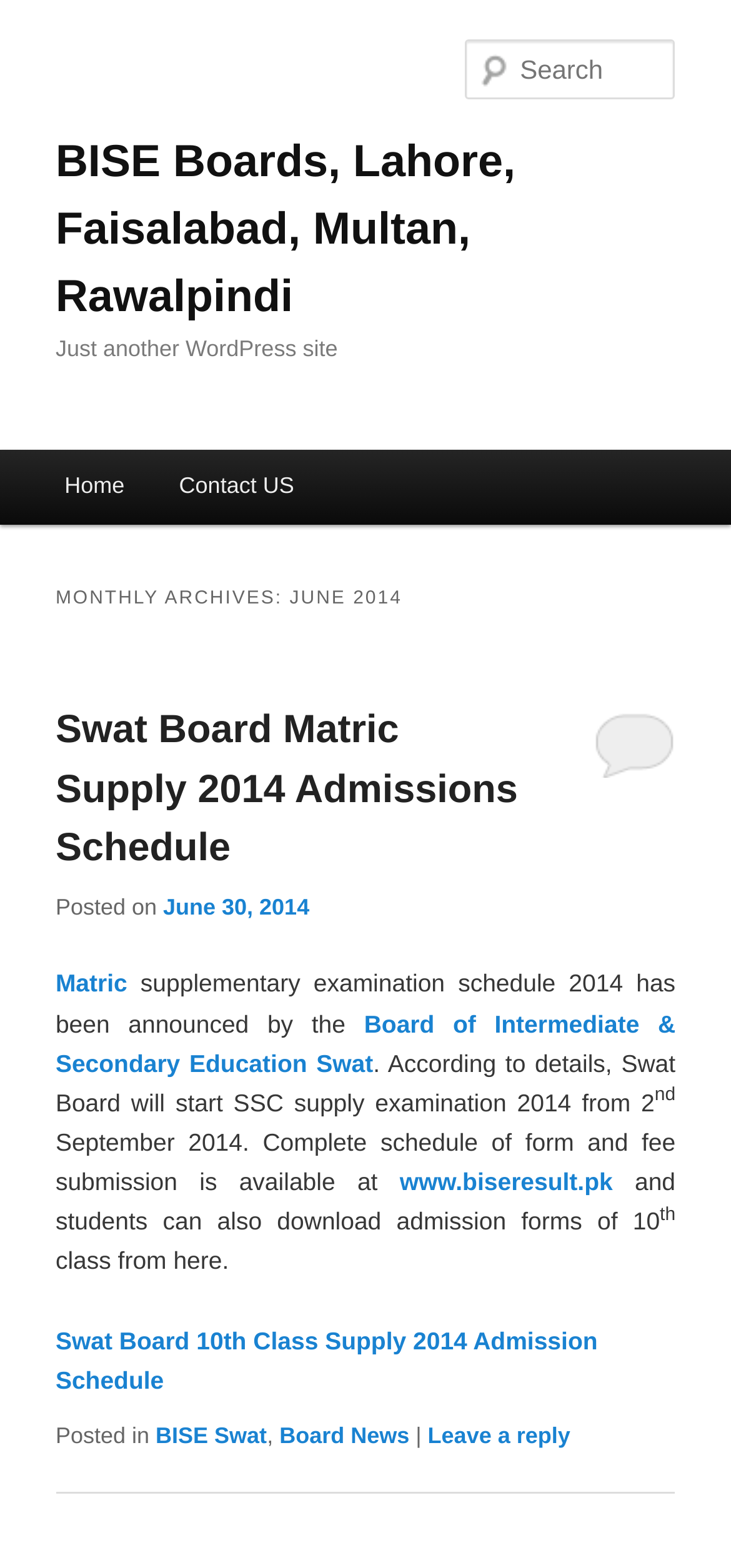Pinpoint the bounding box coordinates of the clickable element to carry out the following instruction: "Read about Swat Board Matric Supply 2014 Admissions Schedule."

[0.076, 0.43, 0.924, 0.568]